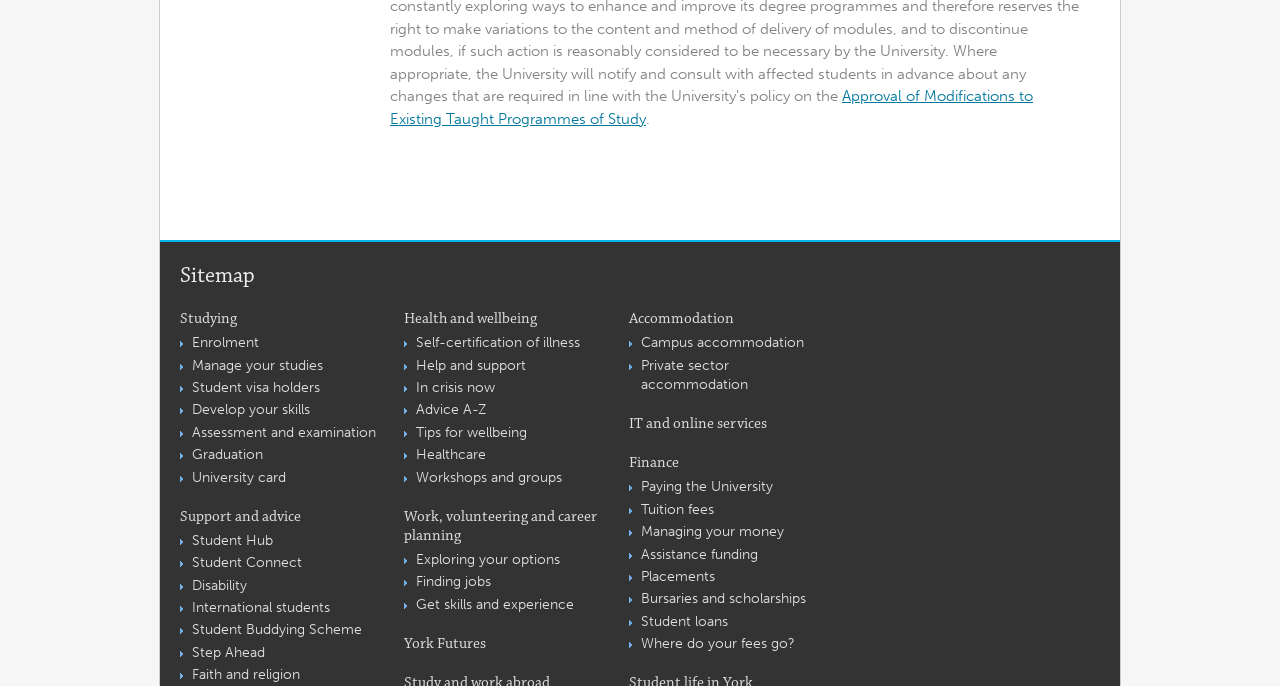What is the second link under 'Support and advice'?
Your answer should be a single word or phrase derived from the screenshot.

Student Connect